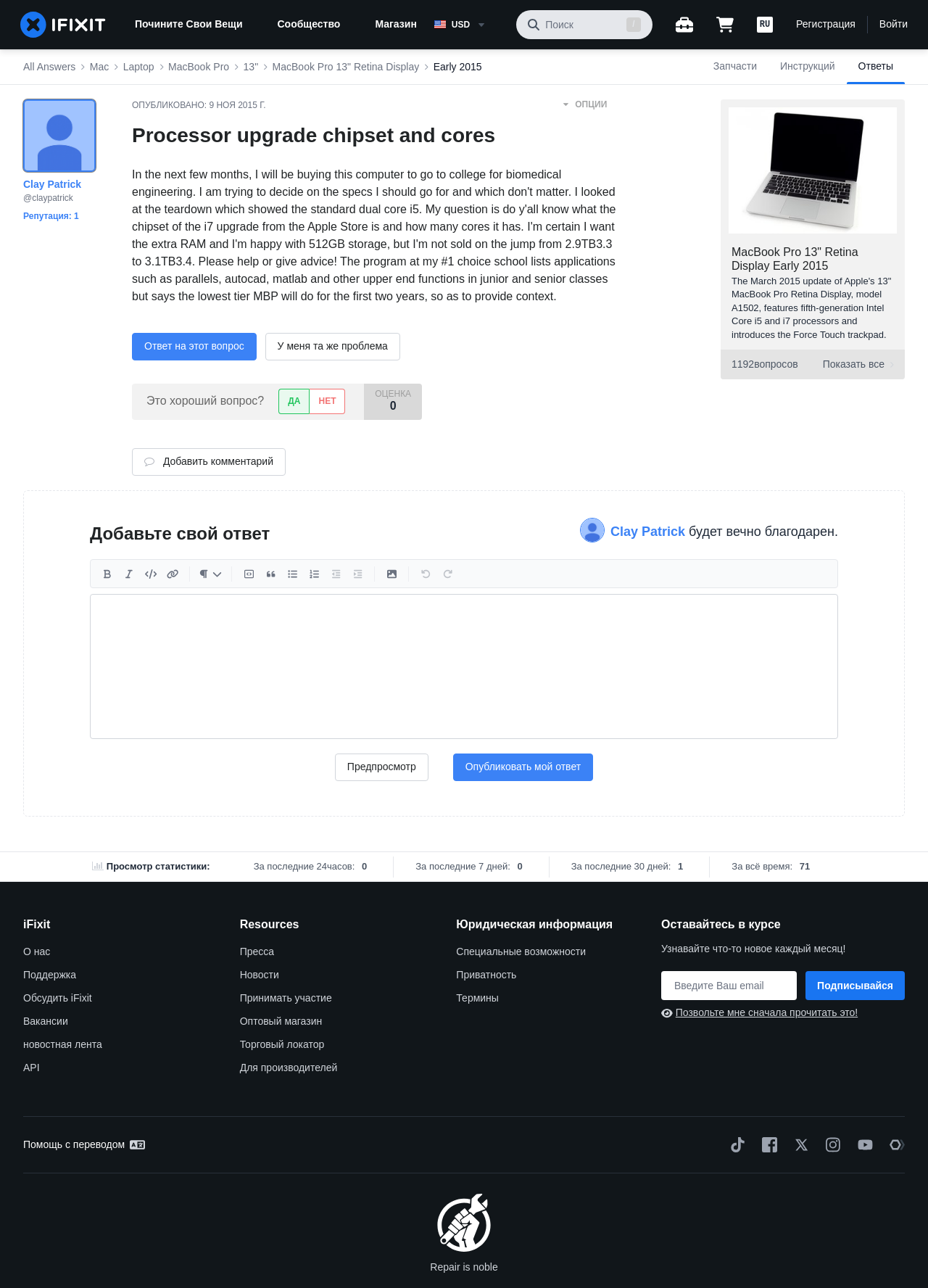Please give a one-word or short phrase response to the following question: 
How many questions are there related to the MacBook Pro?

1192